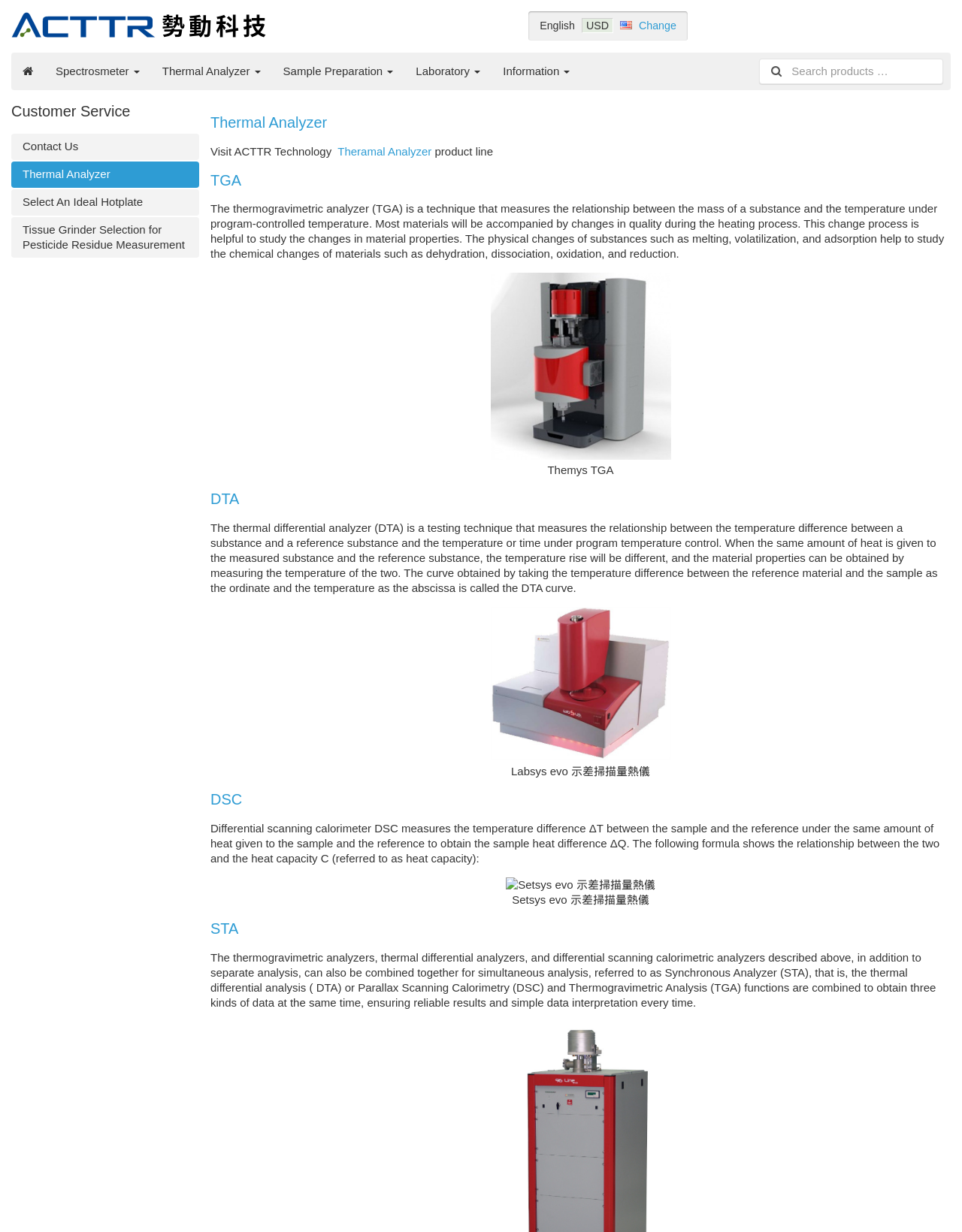Determine the bounding box coordinates for the area that needs to be clicked to fulfill this task: "Search products". The coordinates must be given as four float numbers between 0 and 1, i.e., [left, top, right, bottom].

[0.814, 0.048, 0.98, 0.068]